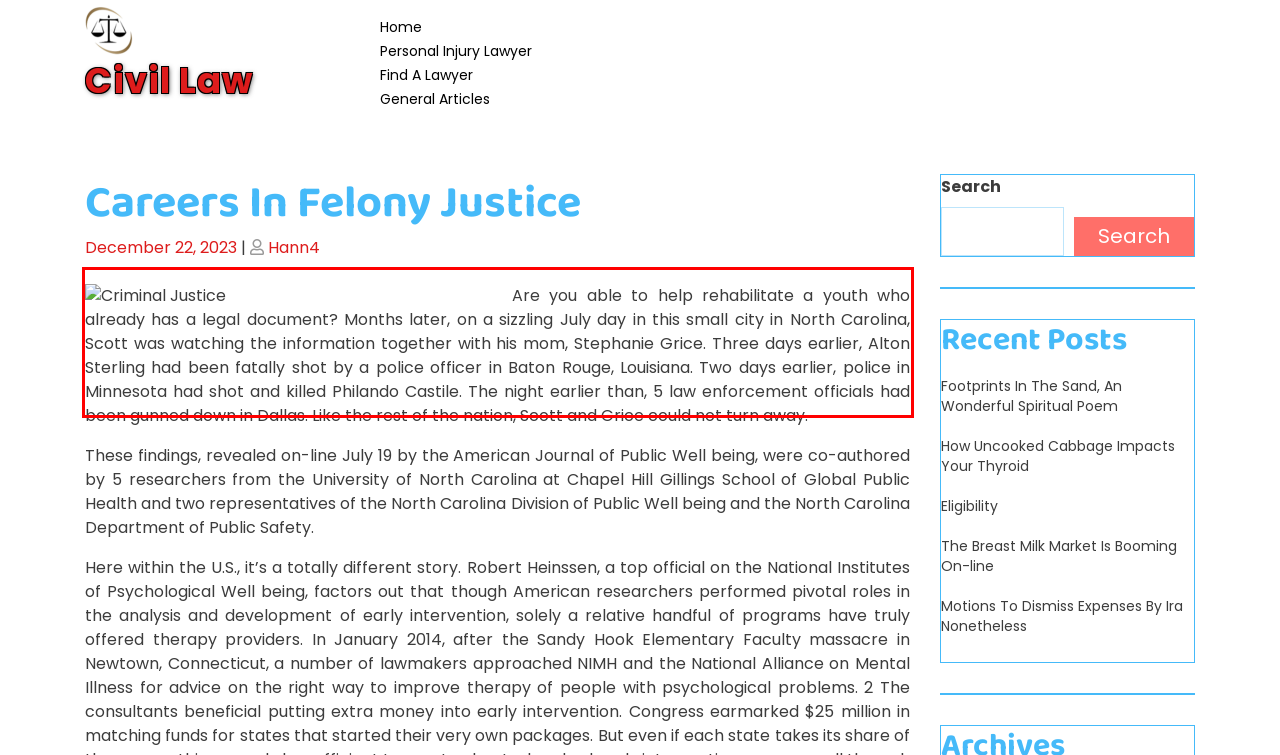Observe the screenshot of the webpage that includes a red rectangle bounding box. Conduct OCR on the content inside this red bounding box and generate the text.

Are you able to help rehabilitate a youth who already has a legal document? Months later, on a sizzling July day in this small city in North Carolina, Scott was watching the information together with his mom, Stephanie Grice. Three days earlier, Alton Sterling had been fatally shot by a police officer in Baton Rouge, Louisiana. Two days earlier, police in Minnesota had shot and killed Philando Castile. The night earlier than, 5 law enforcement officials had been gunned down in Dallas. Like the rest of the nation, Scott and Grice could not turn away.